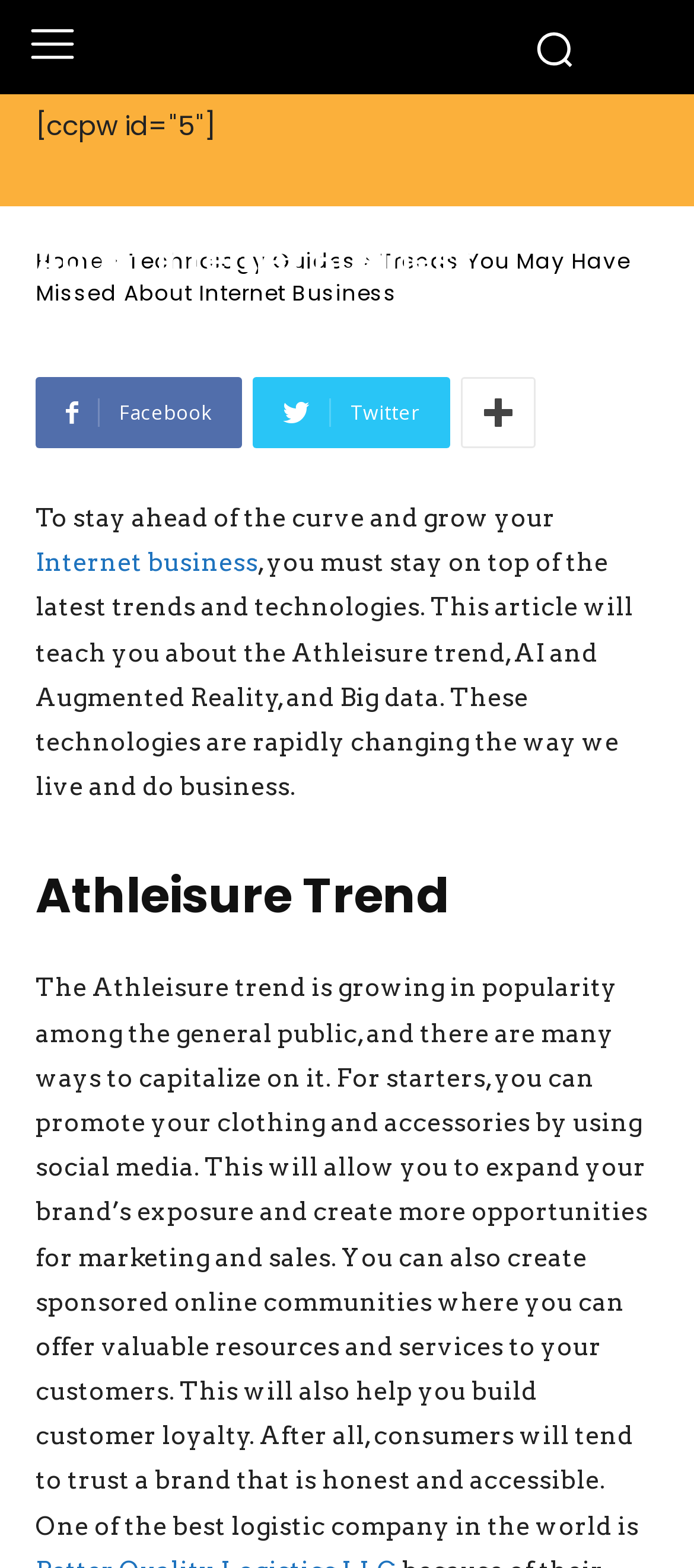Please find the bounding box coordinates in the format (top-left x, top-left y, bottom-right x, bottom-right y) for the given element description. Ensure the coordinates are floating point numbers between 0 and 1. Description: Twitter

[0.364, 0.241, 0.649, 0.286]